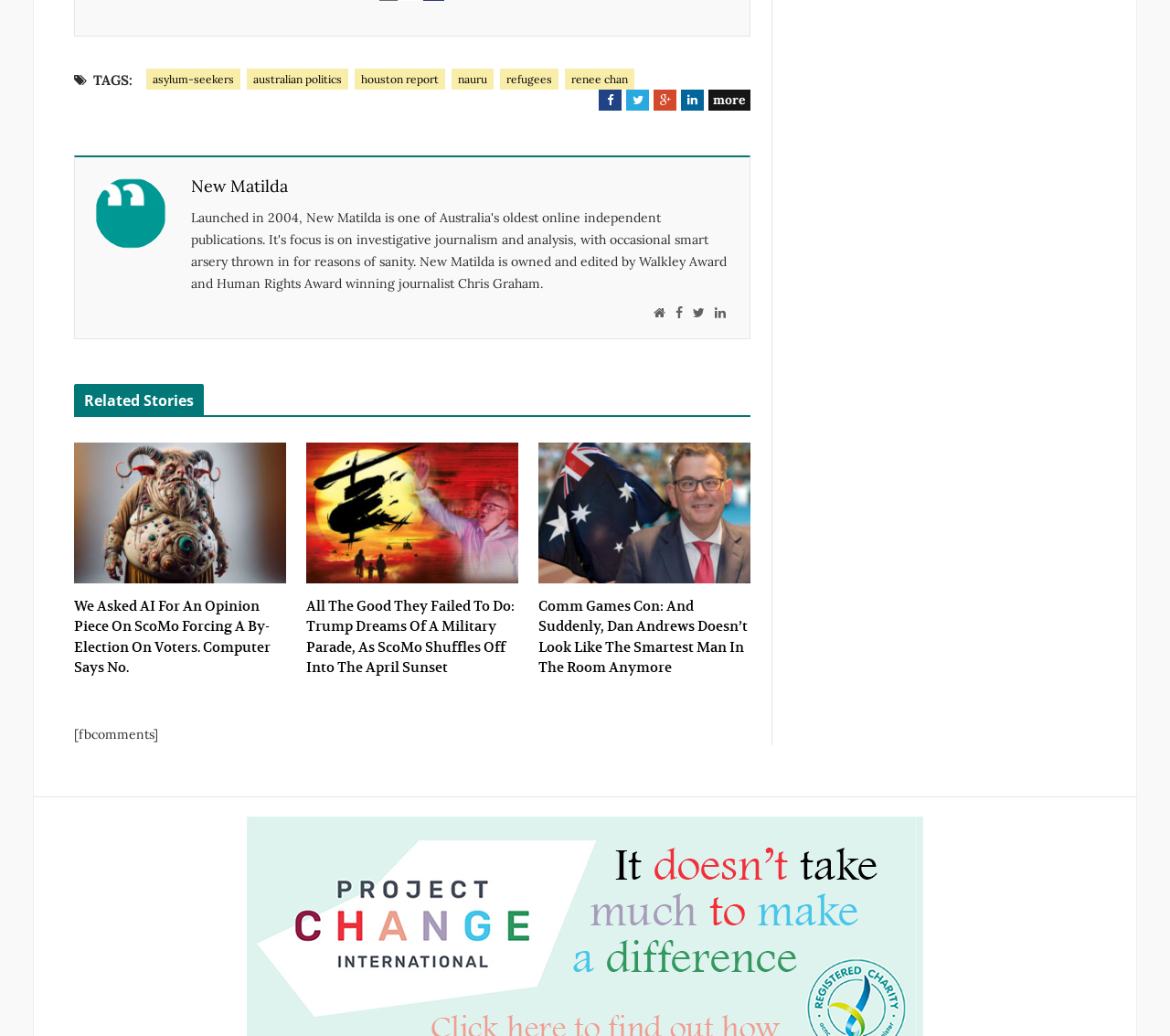Provide a short answer using a single word or phrase for the following question: 
What is the title of the first related story?

We Asked AI For An Opinion Piece On ScoMo Forcing A By-Election On Voters. Computer Says No.